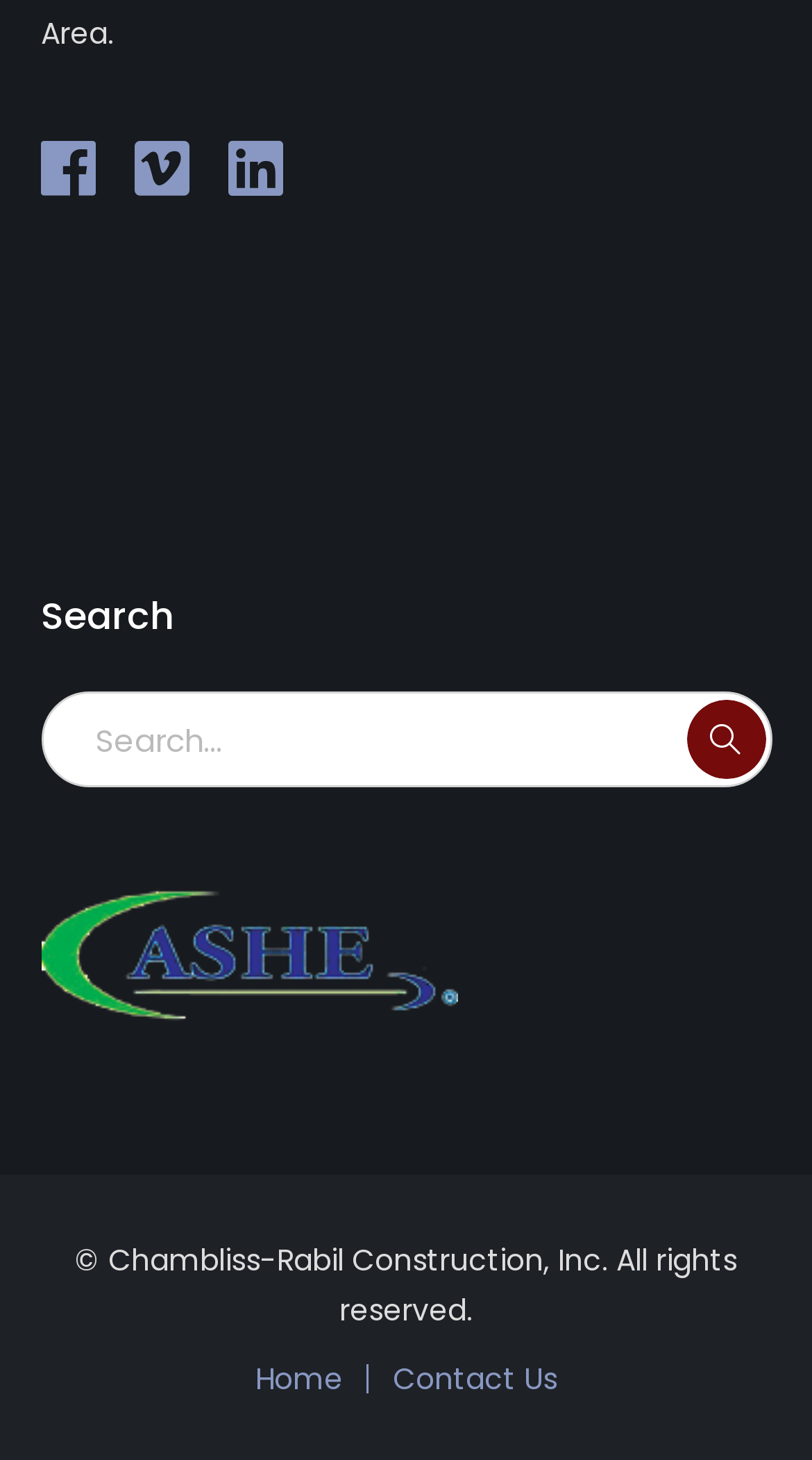Find the bounding box of the web element that fits this description: "Contact Us".

[0.483, 0.93, 0.686, 0.959]